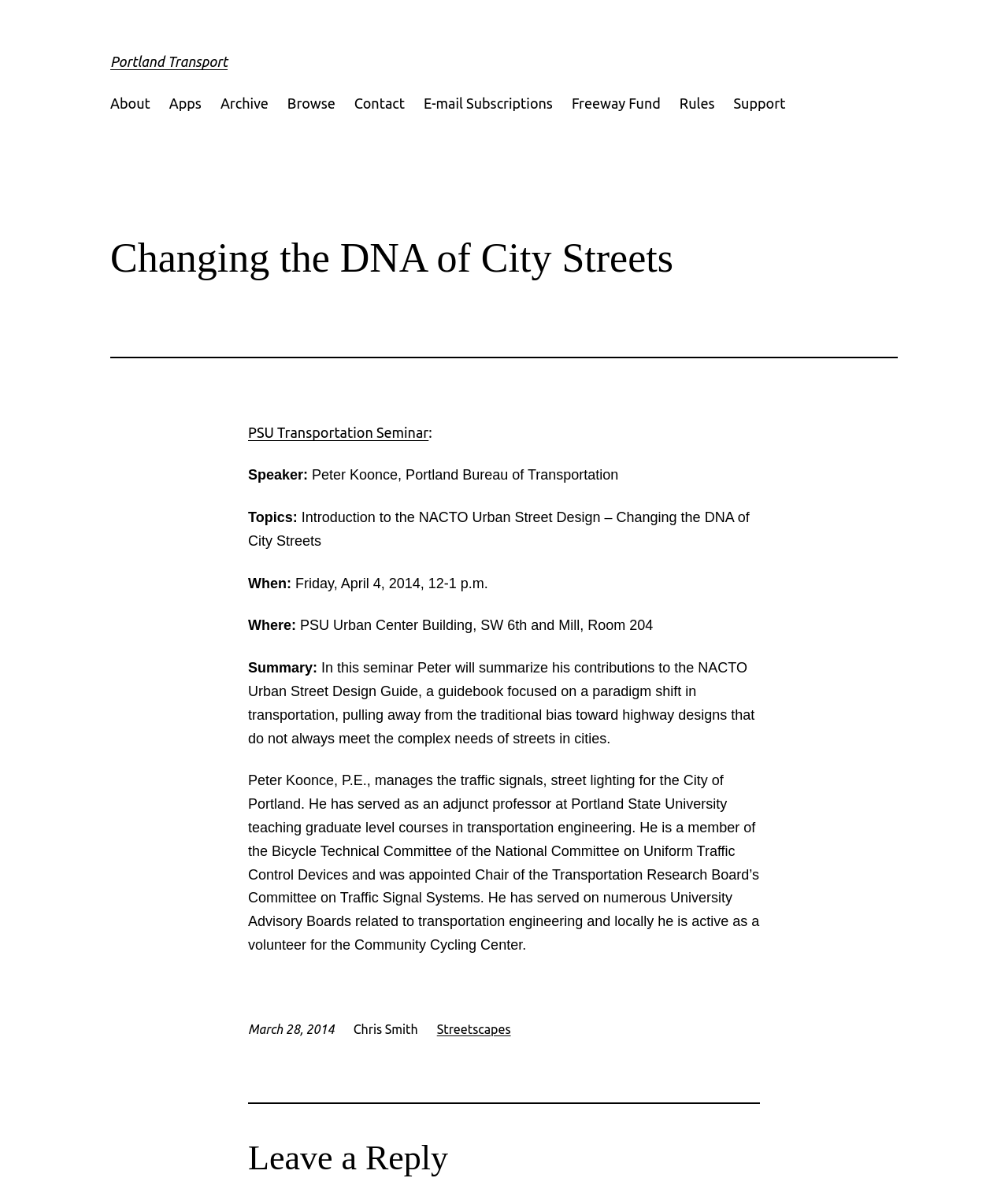Identify the bounding box coordinates for the element you need to click to achieve the following task: "Click on Streetscapes". The coordinates must be four float values ranging from 0 to 1, formatted as [left, top, right, bottom].

[0.433, 0.867, 0.507, 0.88]